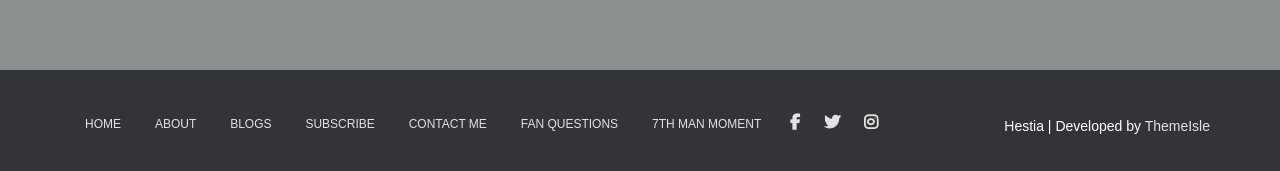What is the name of the theme developer?
Based on the image, answer the question with as much detail as possible.

At the bottom of the webpage, there is a static text 'Hestia | Developed by' followed by a link to 'ThemeIsle', which indicates that ThemeIsle is the developer of the theme.